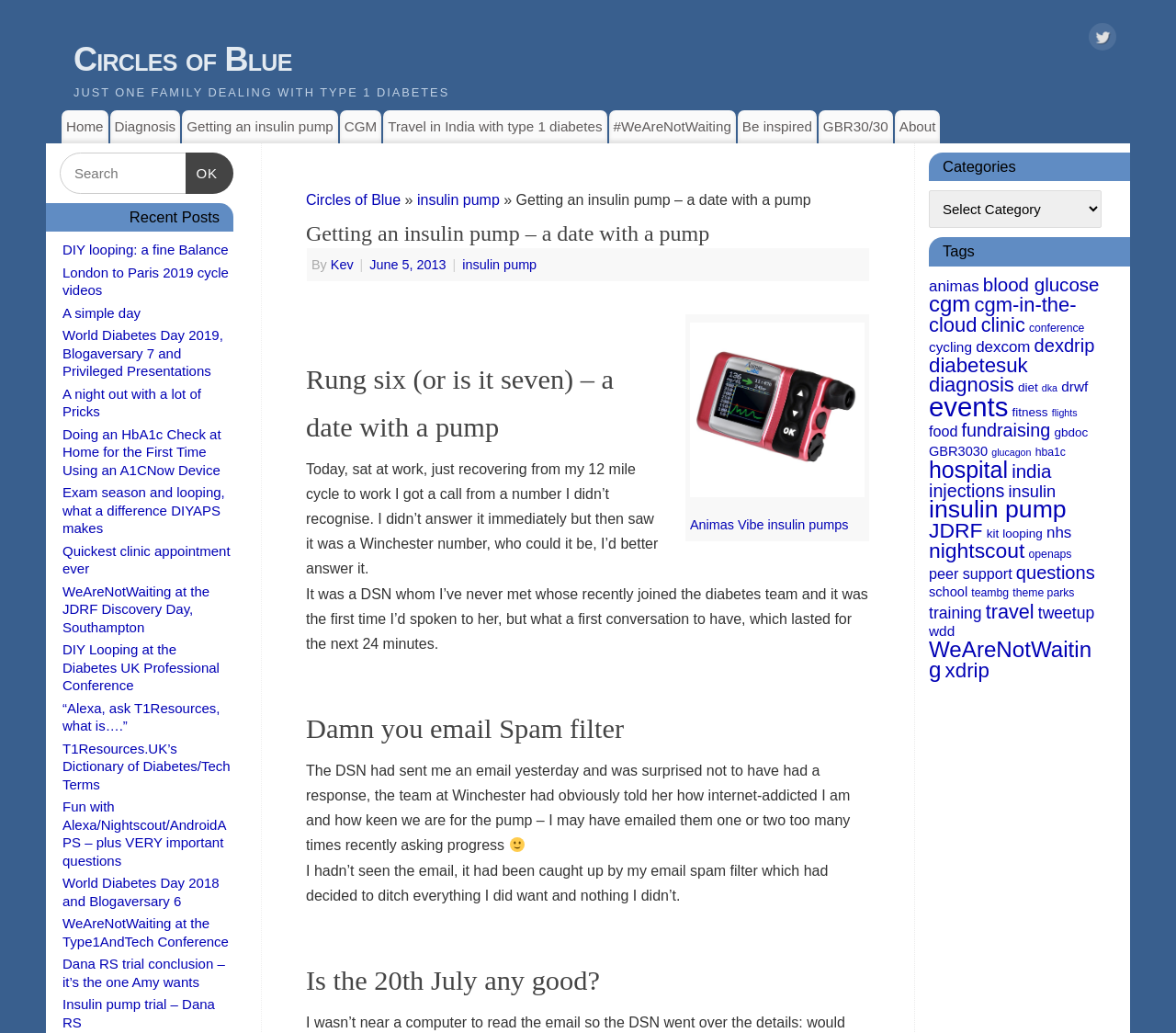What is the brand of the insulin pump mentioned in the post?
Respond to the question with a single word or phrase according to the image.

Animas Vibe